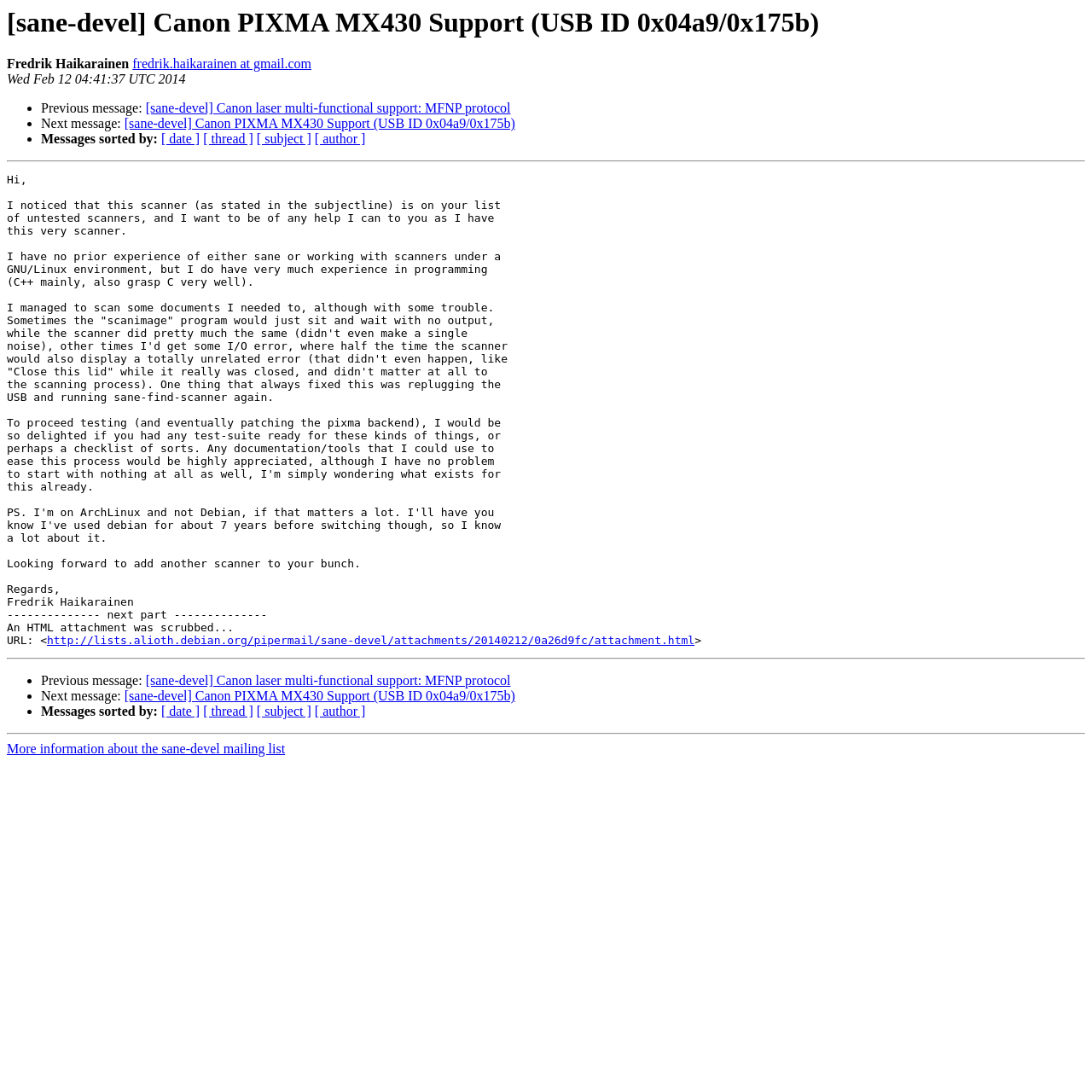Given the description "http://lists.alioth.debian.org/pipermail/sane-devel/attachments/20140212/0a26d9fc/attachment.html", provide the bounding box coordinates of the corresponding UI element.

[0.043, 0.581, 0.636, 0.593]